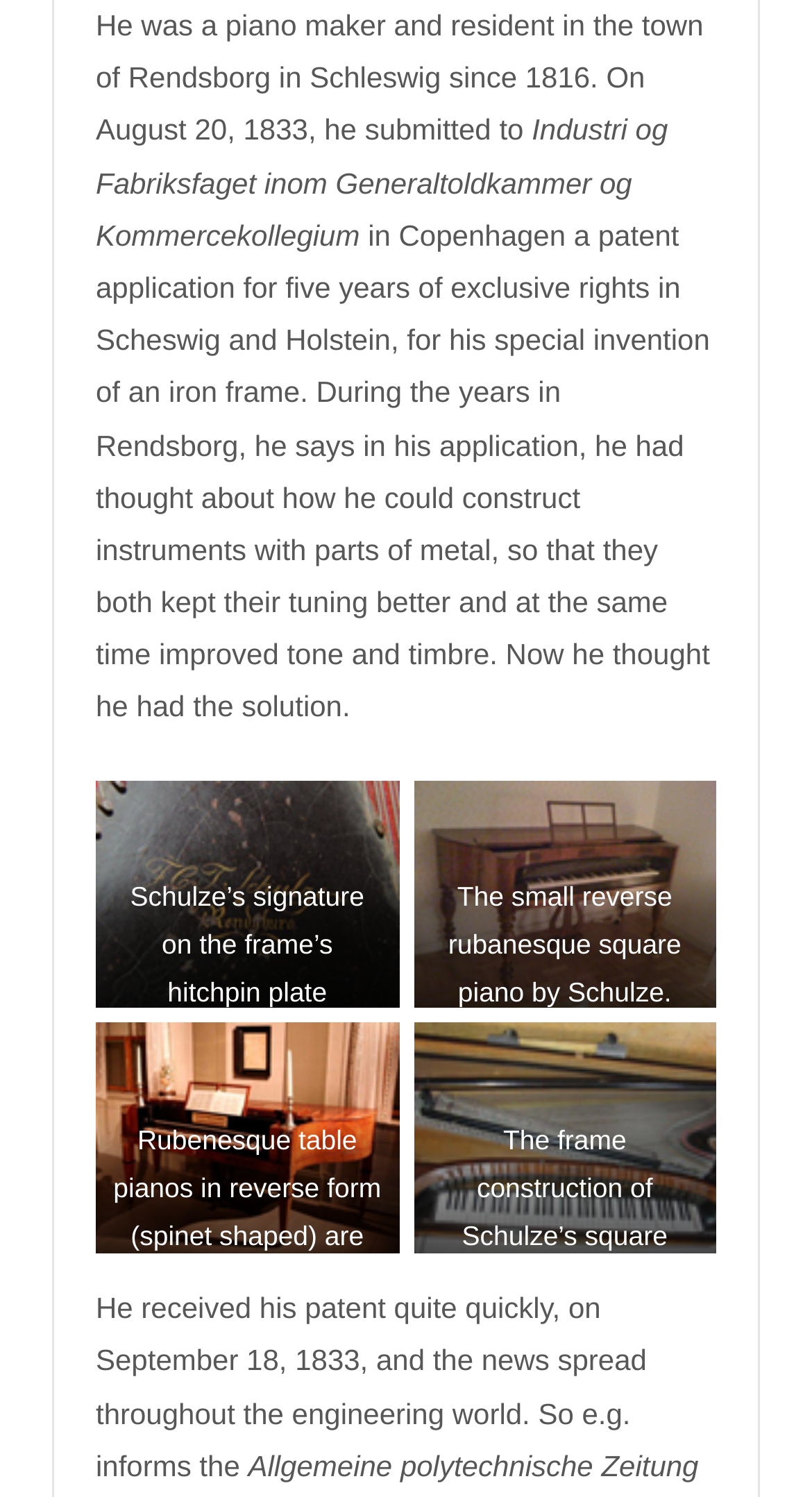How many figures are there on the webpage?
Please provide a single word or phrase as your answer based on the screenshot.

4